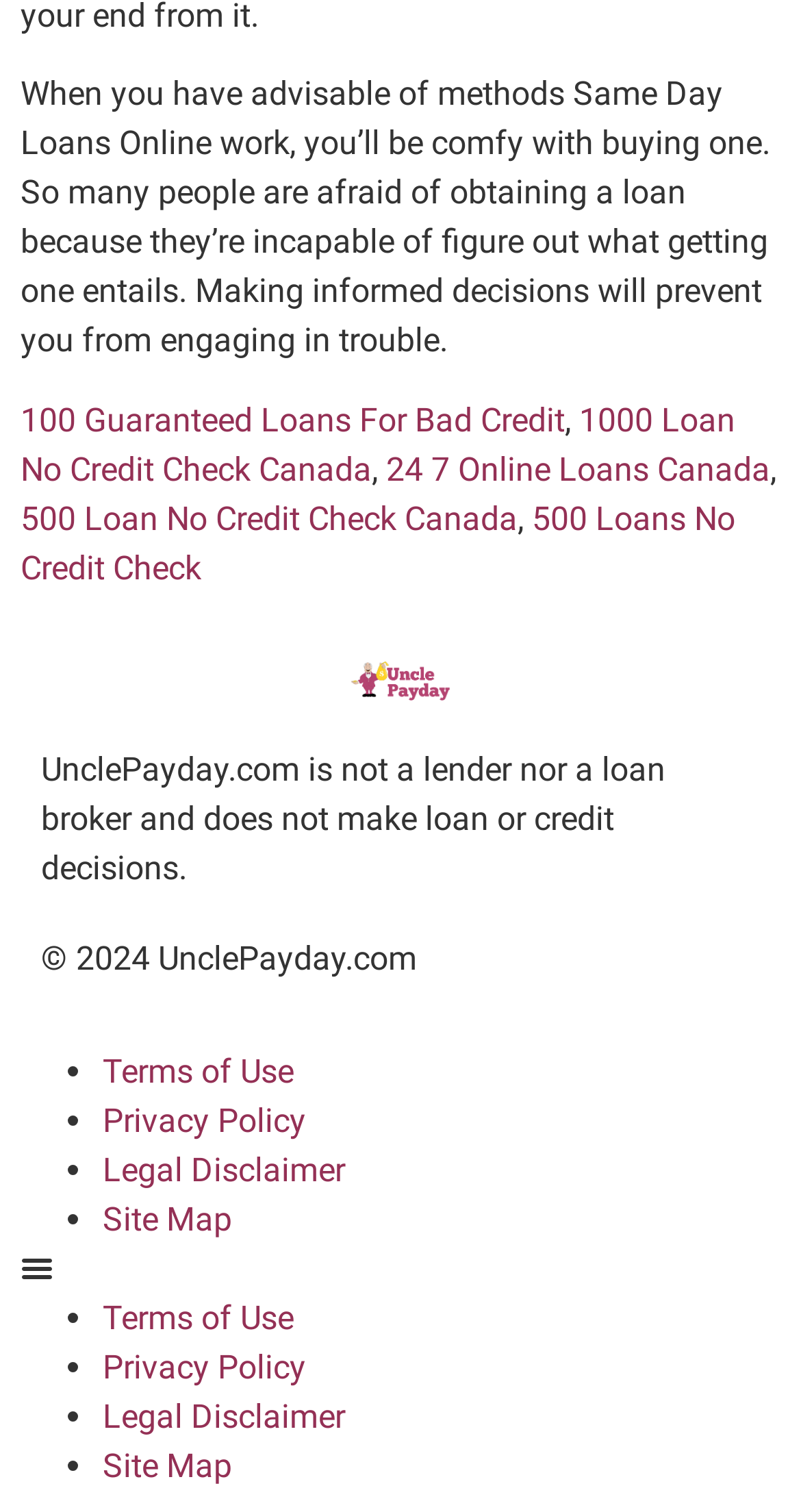What are the types of policies mentioned on the webpage?
Based on the image, answer the question with as much detail as possible.

I found this information by looking at the ListMarker and link elements at the bottom of the webpage, which mention the different policies such as Terms of Use, Privacy Policy, and Legal Disclaimer.